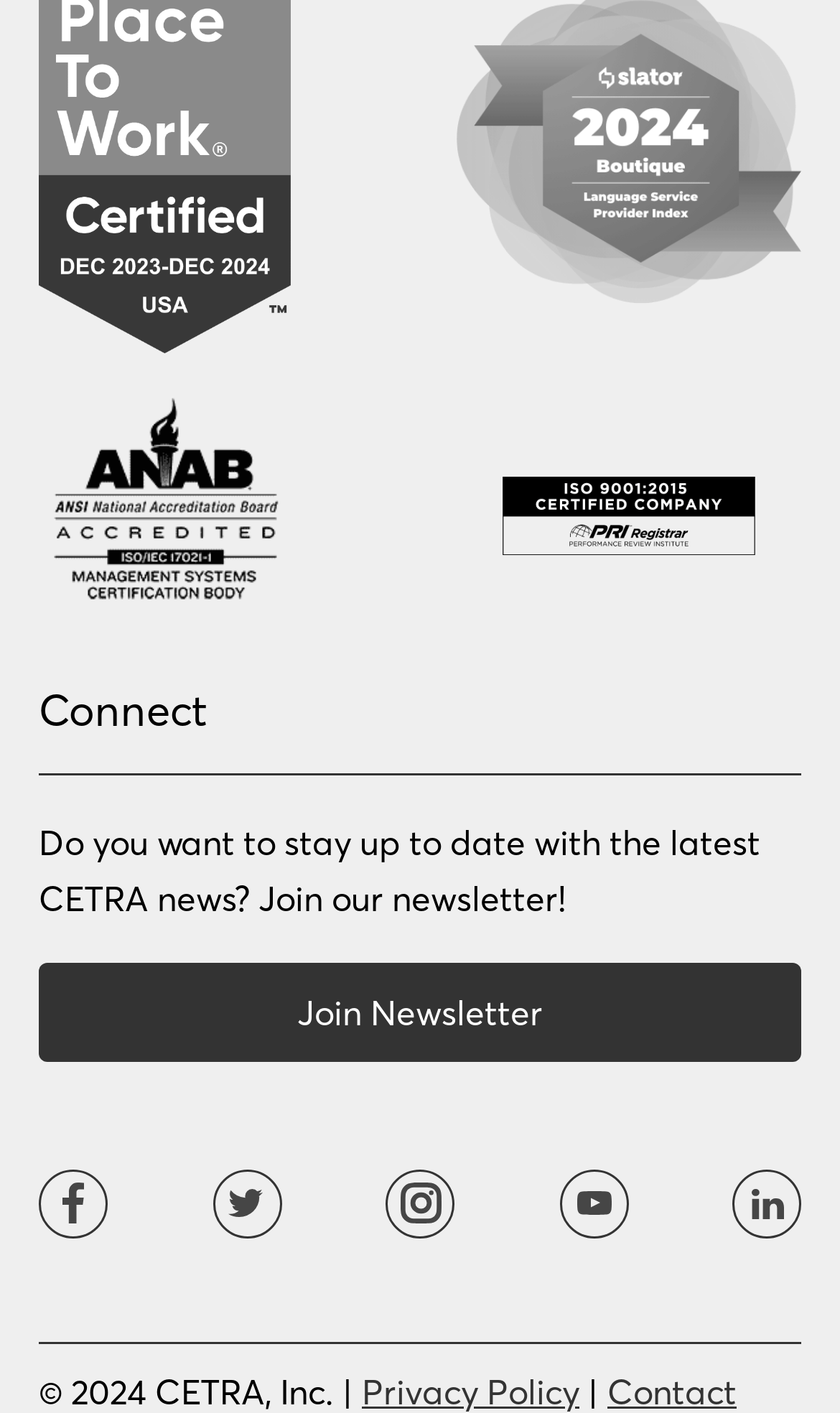What is the copyright year?
Based on the screenshot, respond with a single word or phrase.

2024